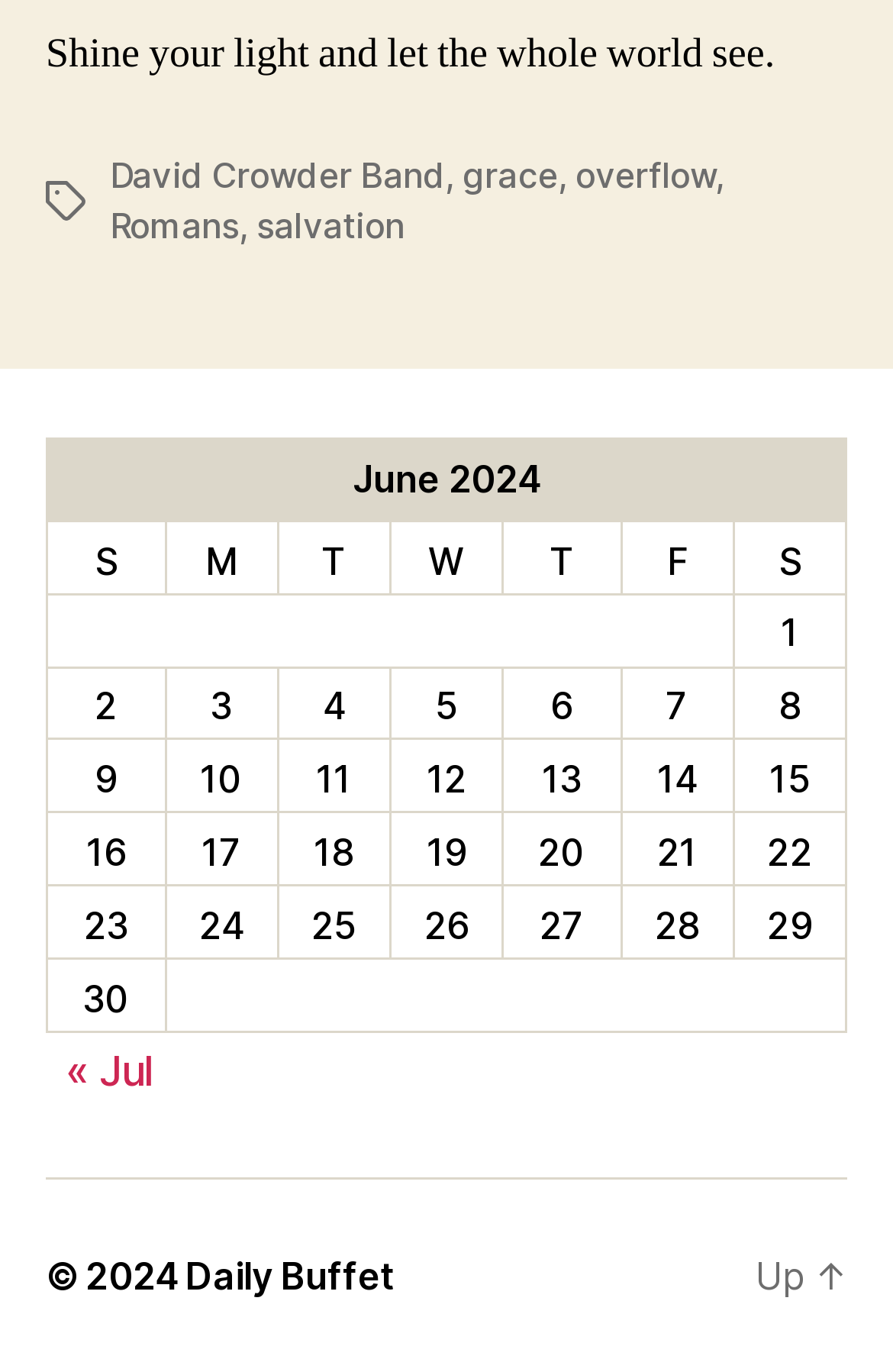What is the quote at the top of the page?
Please interpret the details in the image and answer the question thoroughly.

The quote is located at the top of the page, and it is a StaticText element with the text 'Shine your light and let the whole world see.'